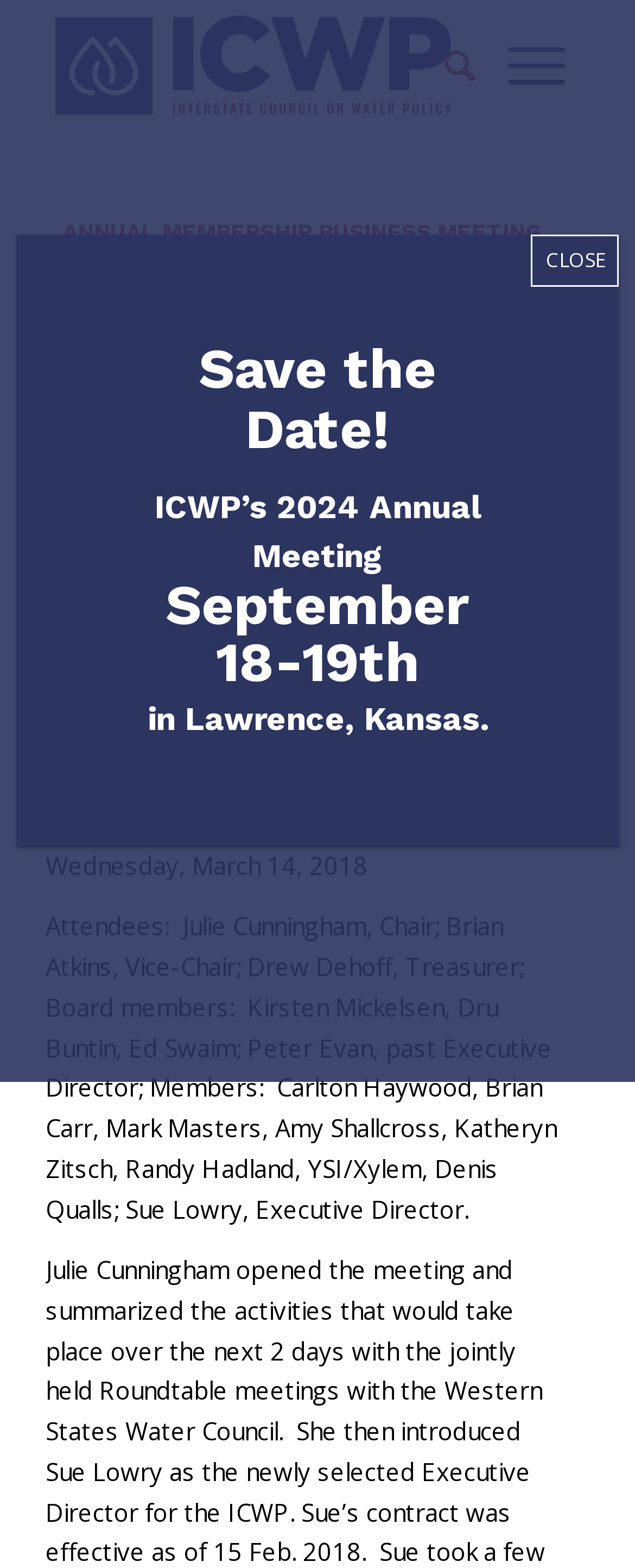Identify the bounding box coordinates for the UI element described as follows: Menu Menu. Use the format (top-left x, top-left y, bottom-right x, bottom-right y) and ensure all values are floating point numbers between 0 and 1.

[0.748, 0.0, 0.889, 0.083]